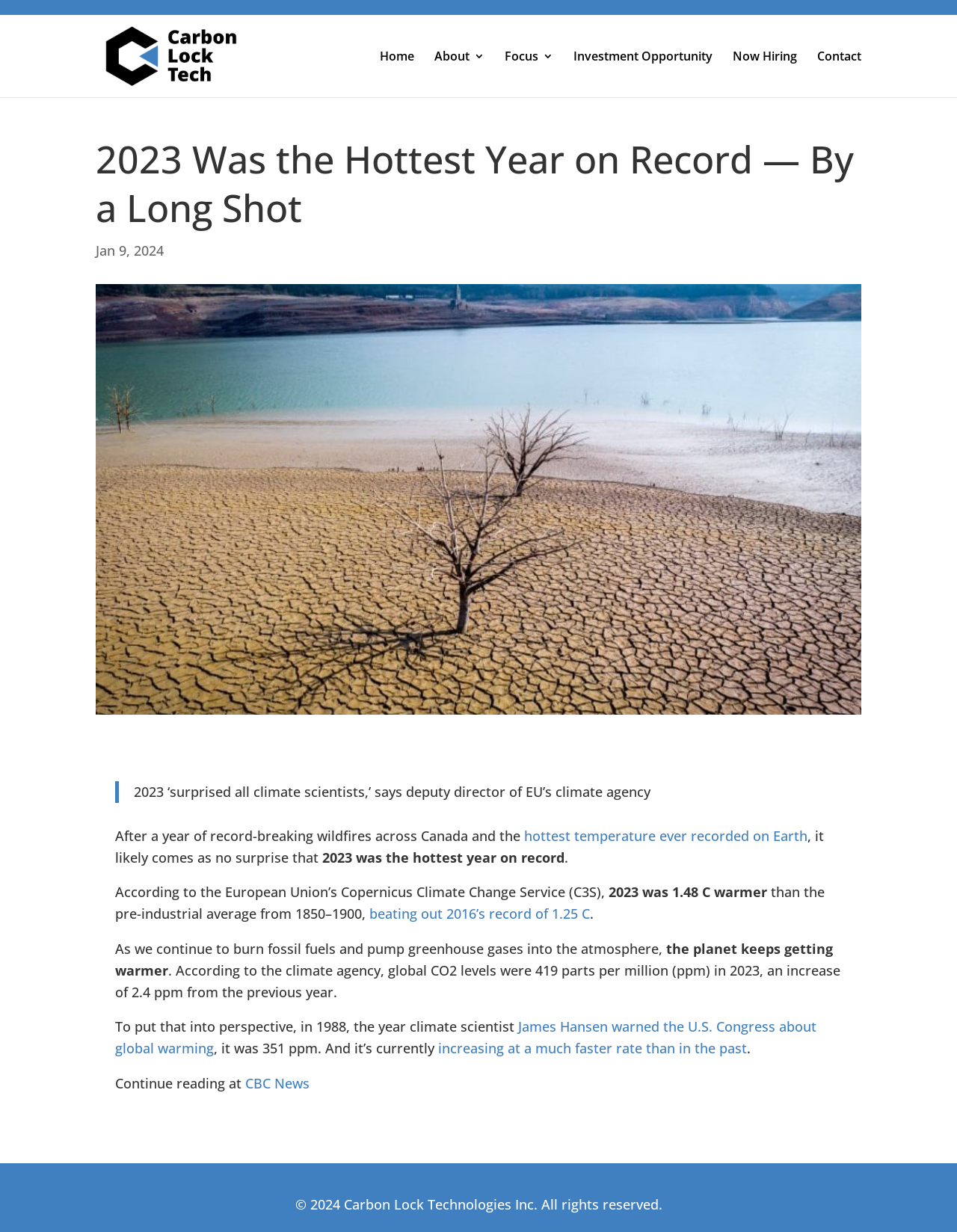Determine the bounding box coordinates for the UI element described. Format the coordinates as (top-left x, top-left y, bottom-right x, bottom-right y) and ensure all values are between 0 and 1. Element description: alt="Carbon Lock Tech"

[0.104, 0.037, 0.237, 0.051]